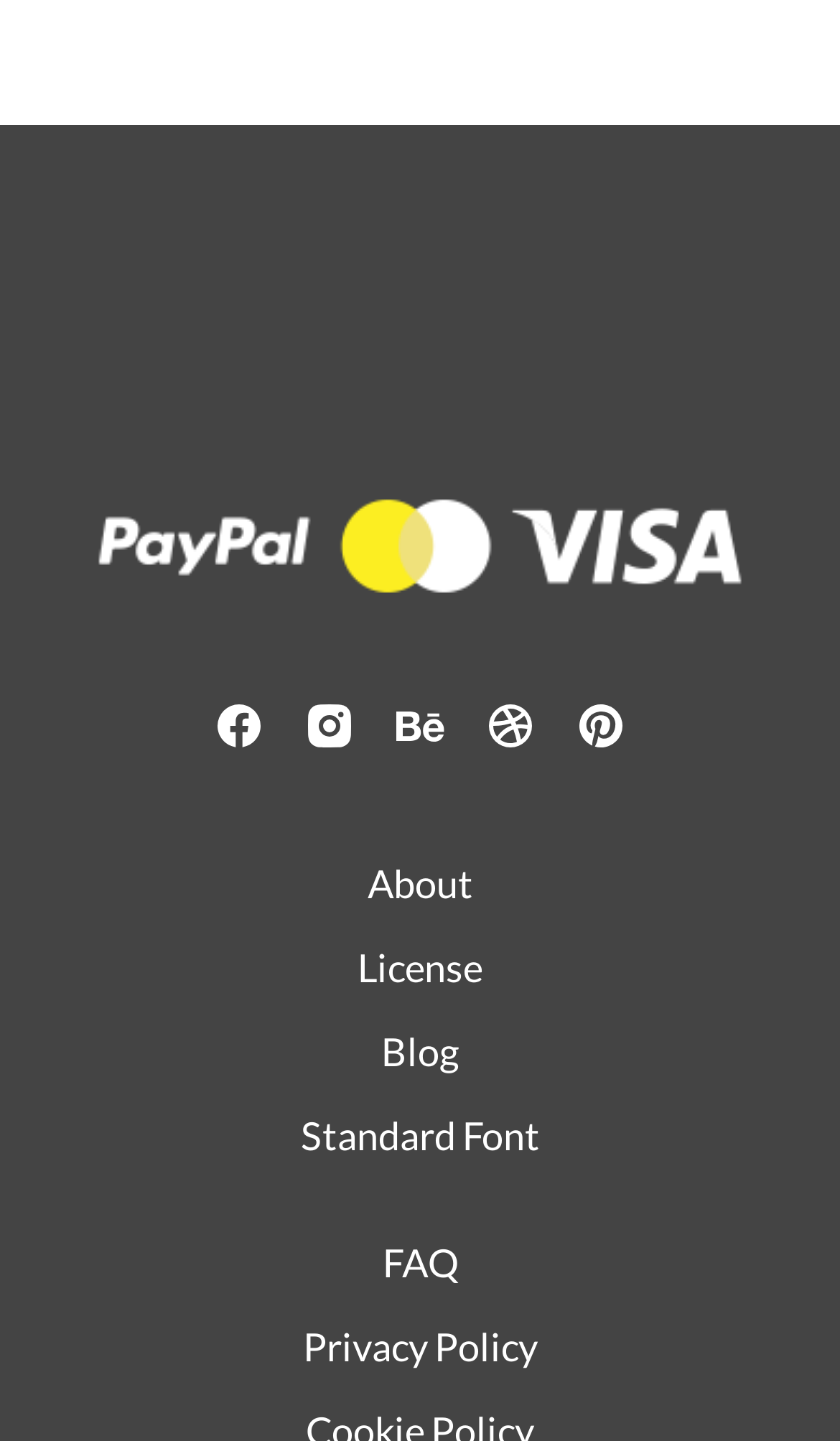What is the second link from the left in the bottom section?
Answer the question with a single word or phrase derived from the image.

License